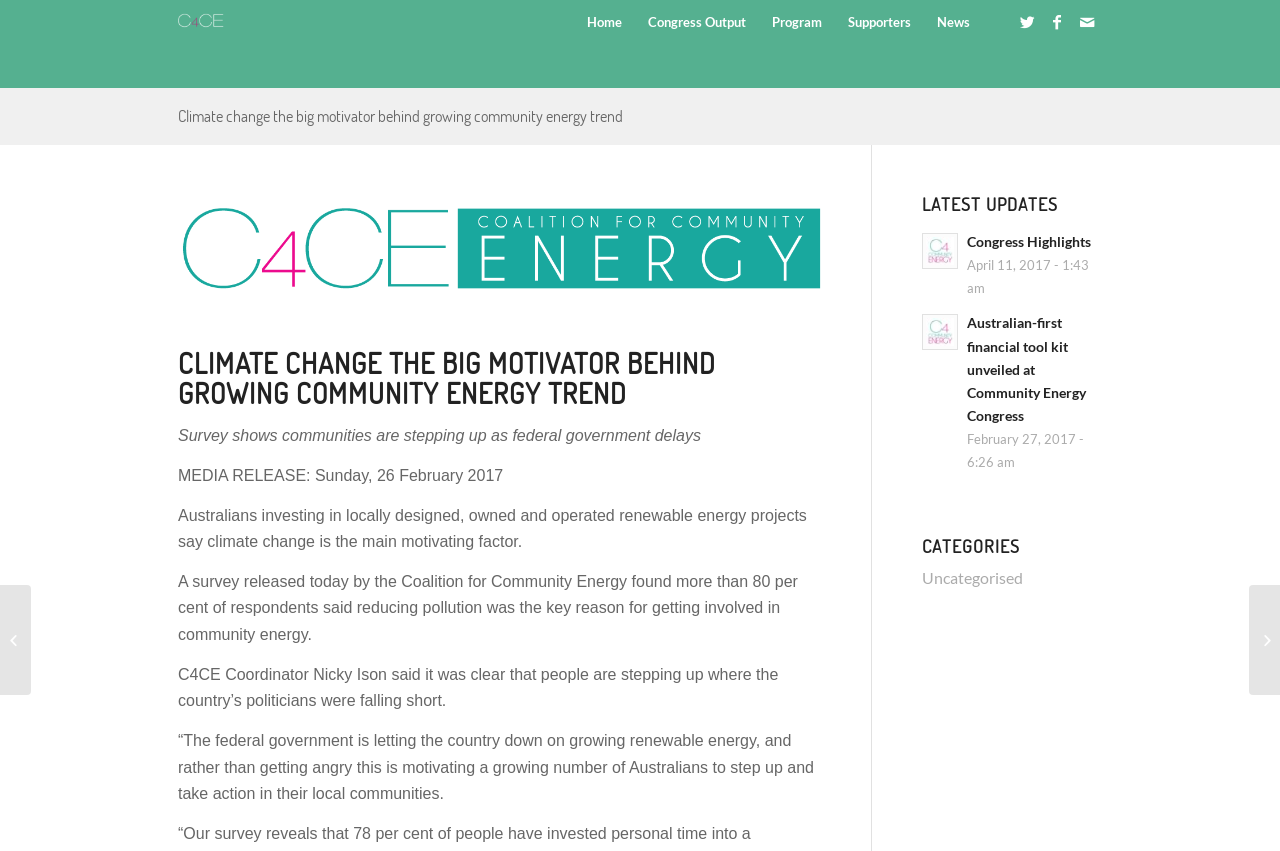Identify the bounding box for the element characterized by the following description: "Congress Output".

[0.496, 0.0, 0.593, 0.053]